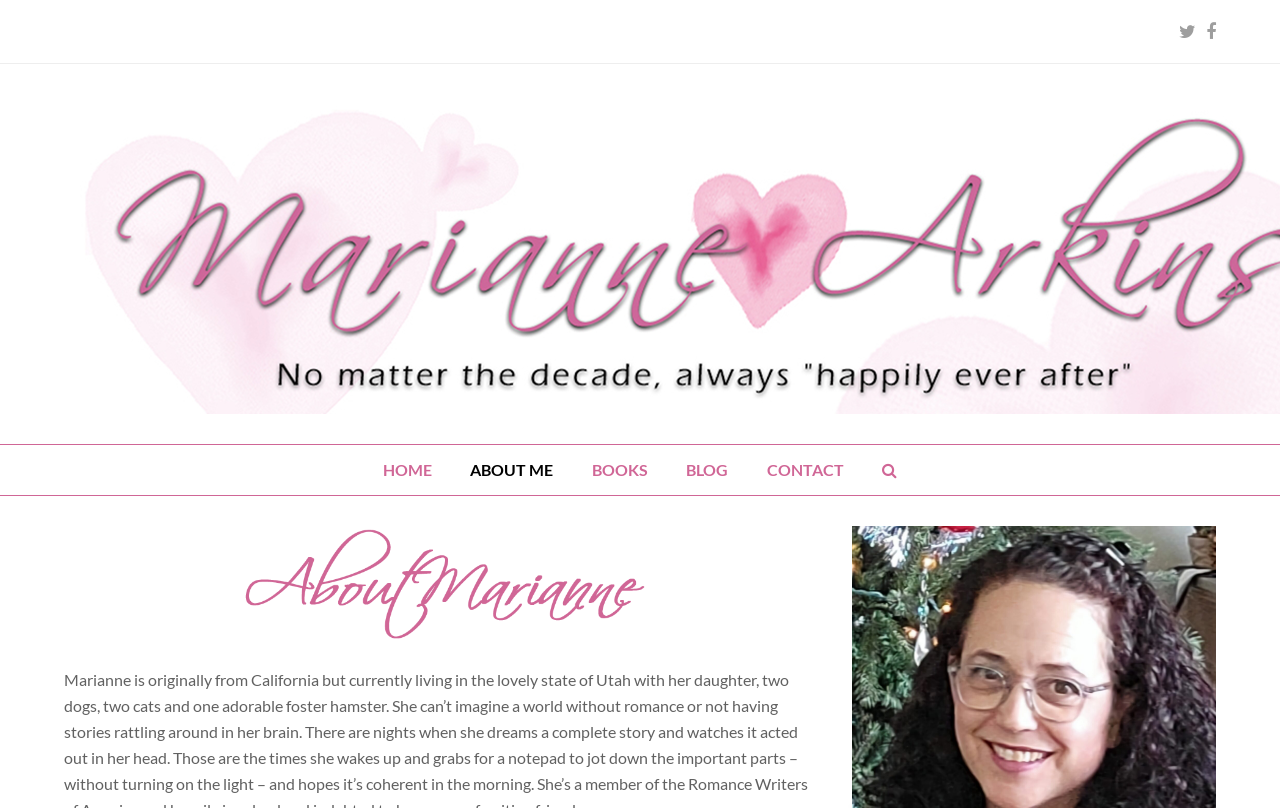Provide the bounding box coordinates for the UI element described in this sentence: "Blog". The coordinates should be four float values between 0 and 1, i.e., [left, top, right, bottom].

[0.522, 0.551, 0.583, 0.613]